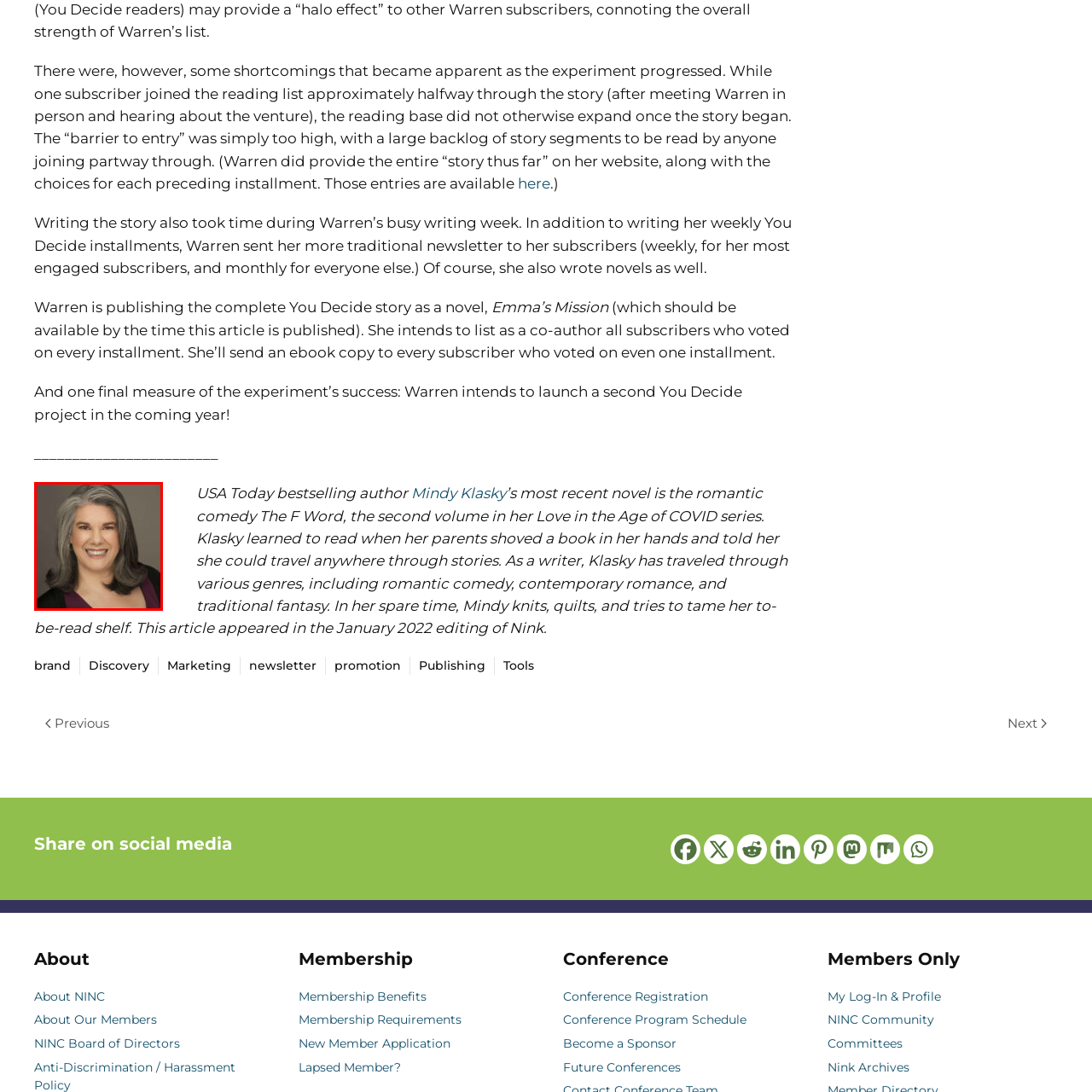Elaborate on the details of the image that is highlighted by the red boundary.

This image features a portrait of a woman with long, wavy gray hair, smiling warmly at the camera. She wears a deep purple top and a black cardigan, projecting a friendly and approachable demeanor. Accompanying this image is a mention of a noteworthy author, highlighted as a USA Today bestselling writer known for her romantic comedy, *The F Word*, which is part of her *Love in the Age of COVID* series. In addition to her writing career, she engages in various hobbies like knitting and quilting, showcasing her versatile interests and creative spirit. This portrait is part of an article discussing her latest endeavors and contributions to the literary community.